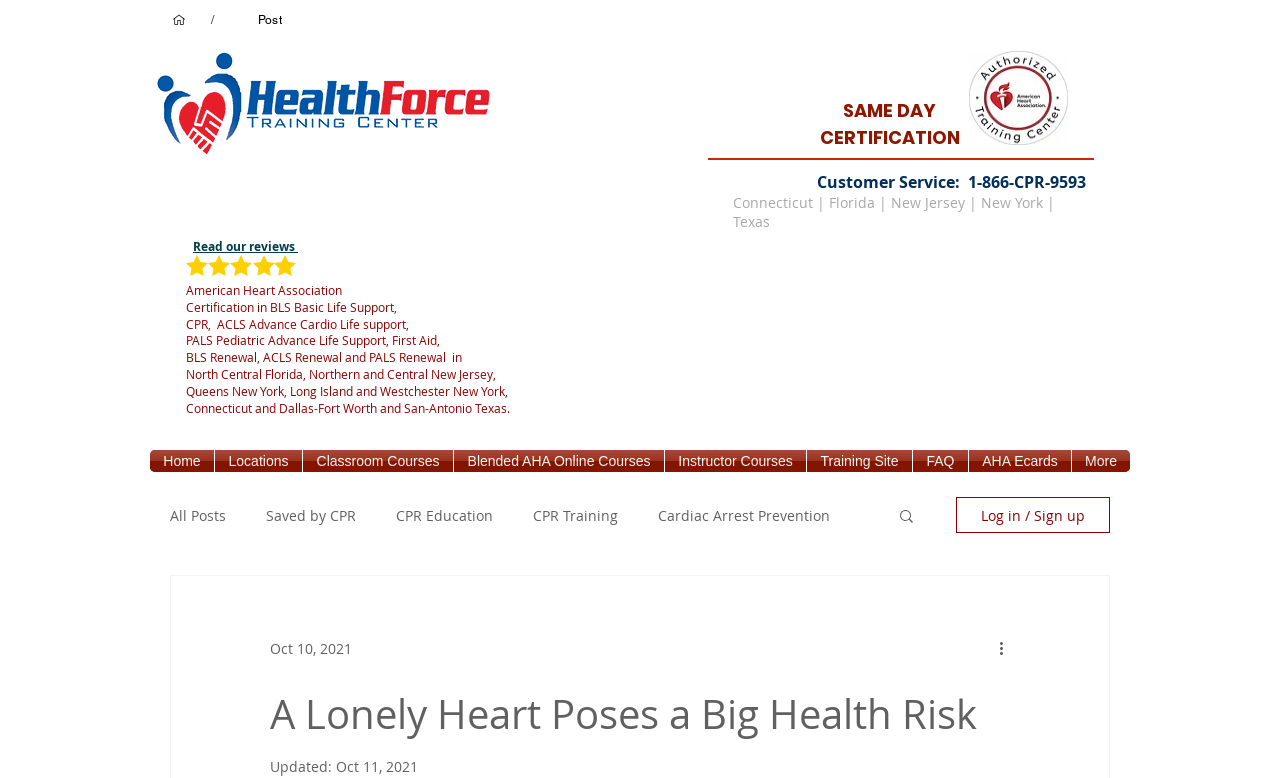Identify the bounding box coordinates for the UI element described as follows: Home. Use the format (top-left x, top-left y, bottom-right x, bottom-right y) and ensure all values are floating point numbers between 0 and 1.

[0.117, 0.579, 0.167, 0.607]